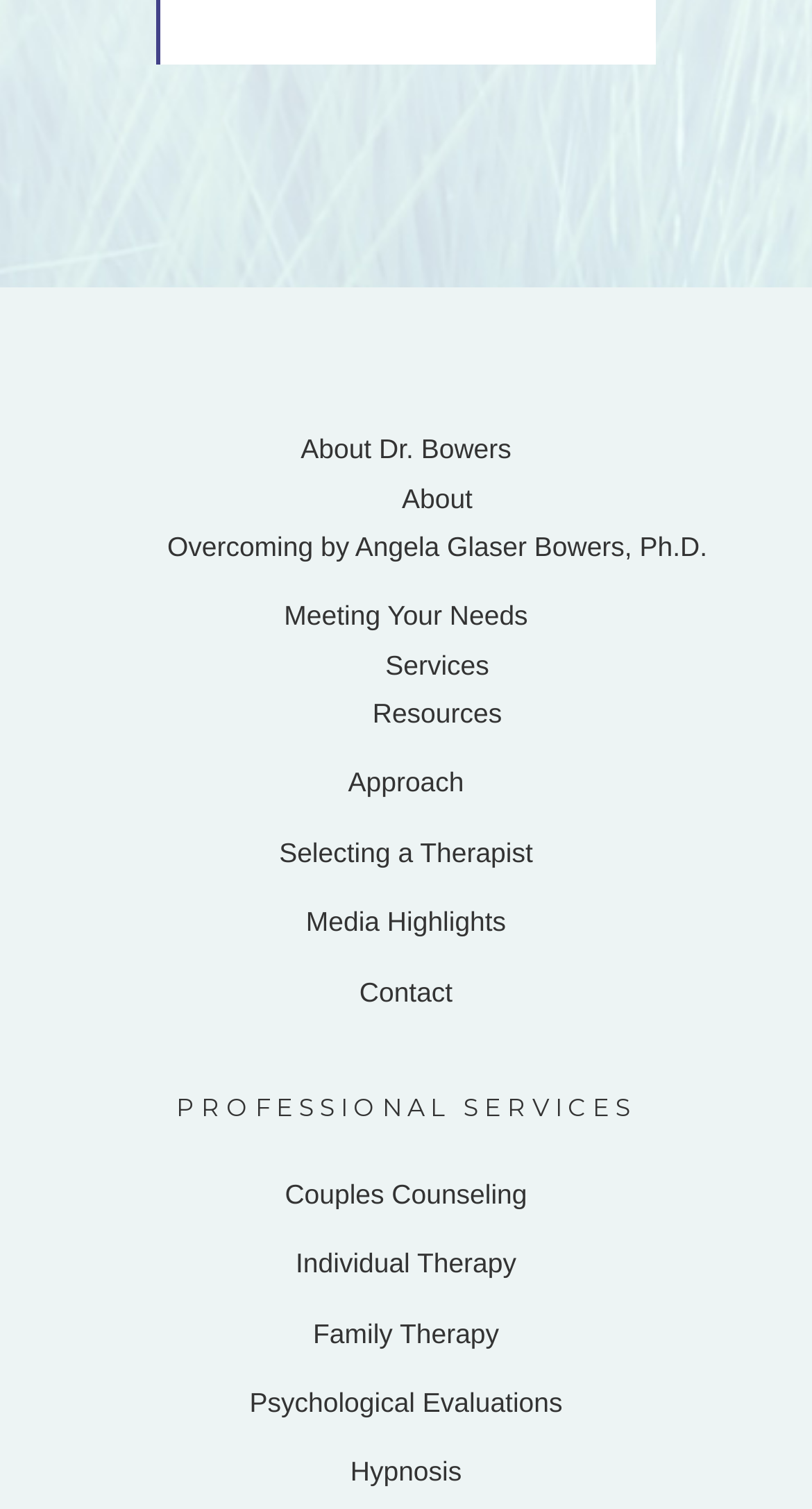Locate the UI element that matches the description Media Highlights in the webpage screenshot. Return the bounding box coordinates in the format (top-left x, top-left y, bottom-right x, bottom-right y), with values ranging from 0 to 1.

[0.377, 0.601, 0.623, 0.621]